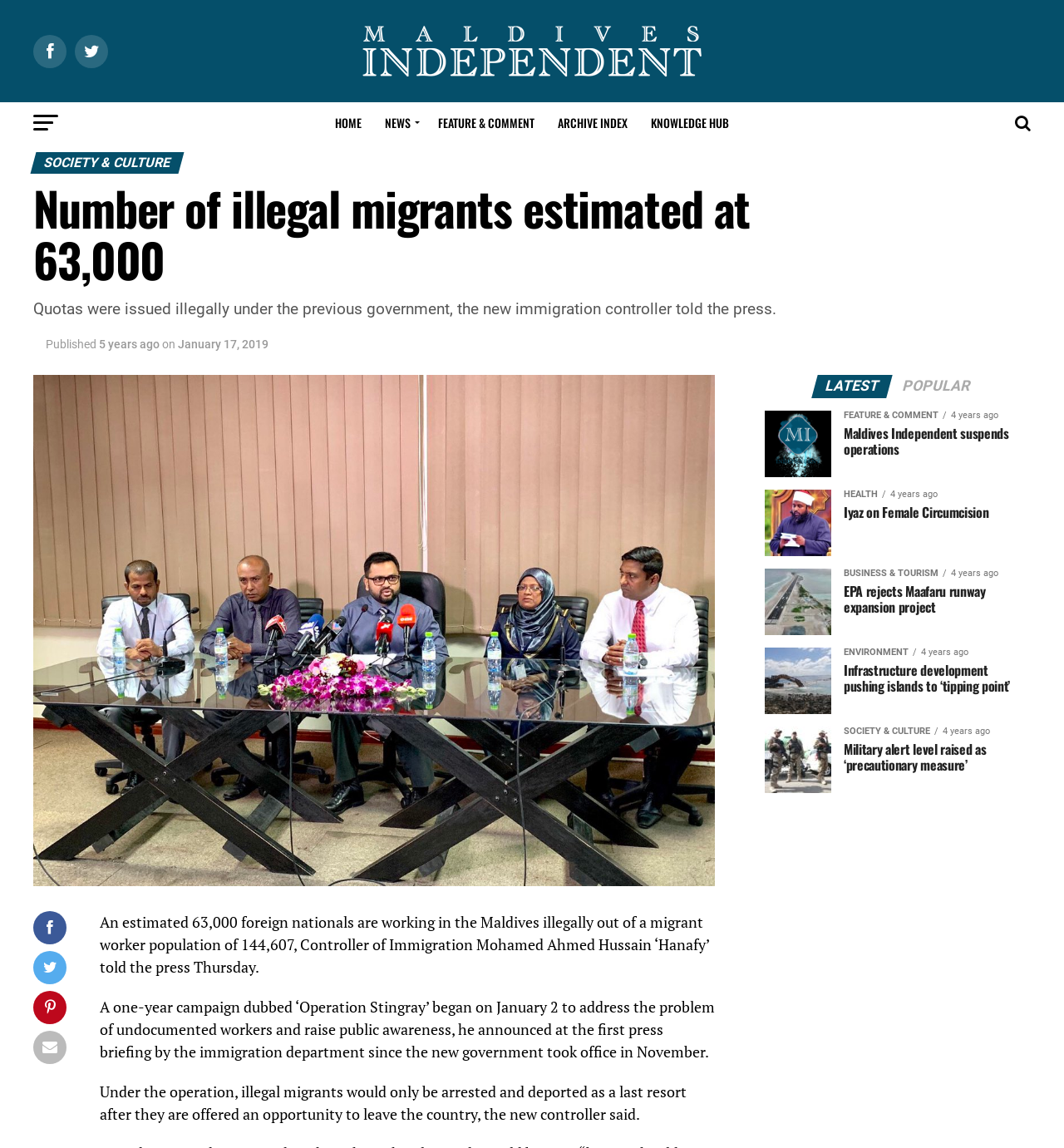Provide the bounding box coordinates of the HTML element described as: "FEATURE & COMMENT". The bounding box coordinates should be four float numbers between 0 and 1, i.e., [left, top, right, bottom].

[0.402, 0.089, 0.512, 0.125]